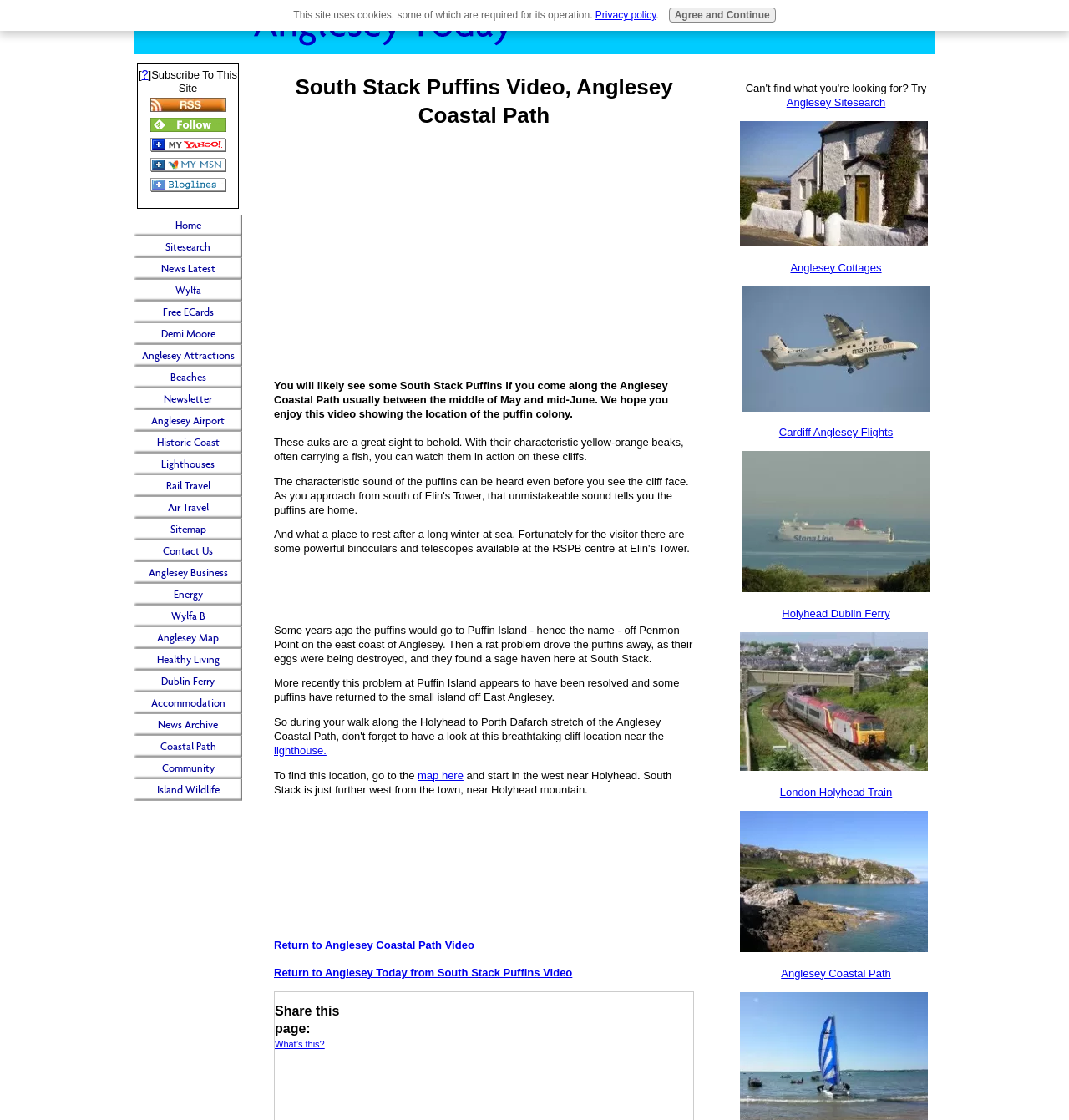Determine and generate the text content of the webpage's headline.

South Stack Puffins Video, Anglesey Coastal Path